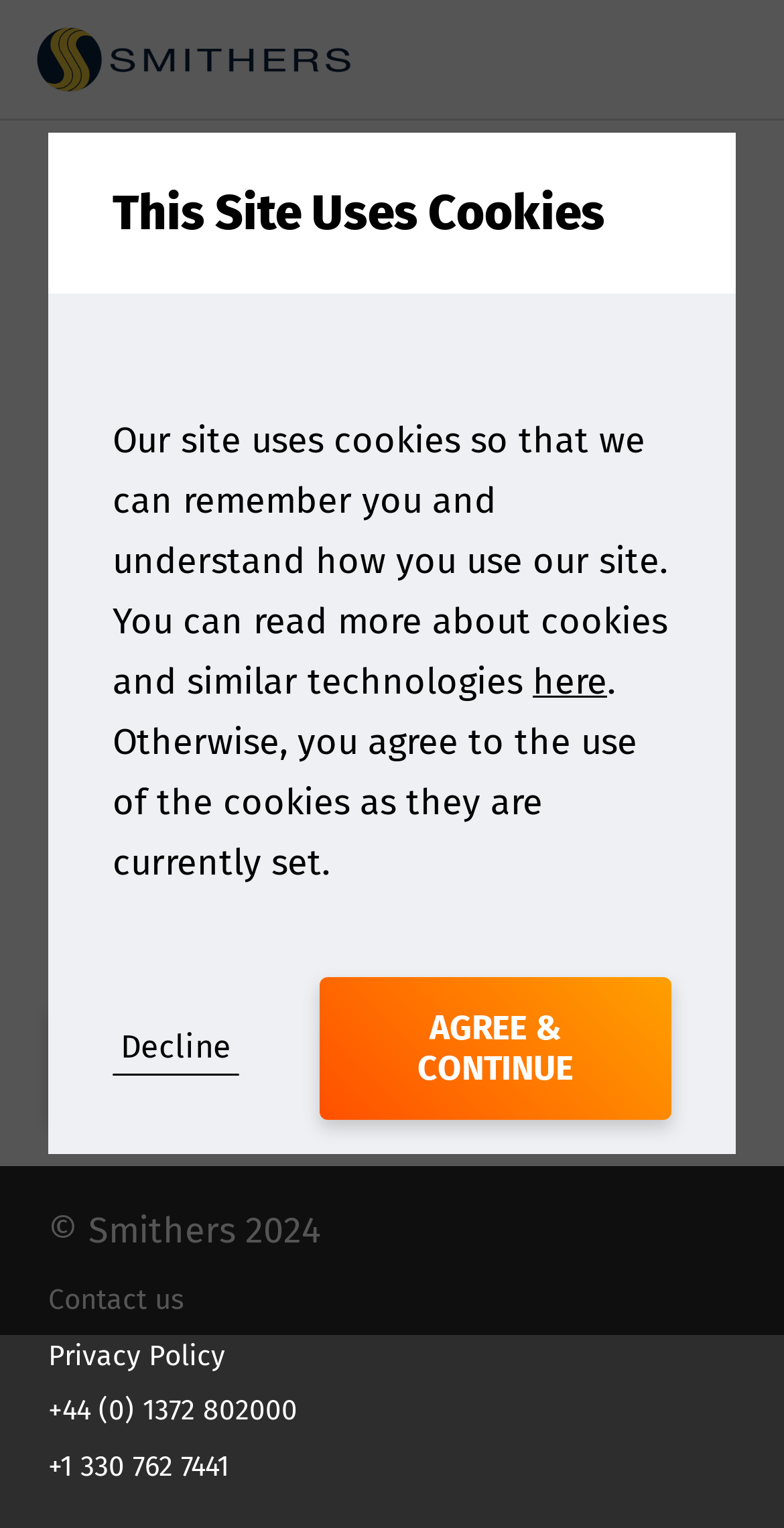Elaborate on the information and visuals displayed on the webpage.

This webpage is a 404 error page, indicating that the requested page cannot be found. At the top left corner, there is a link to the "Home" page, accompanied by a small image. 

Below the "Home" link, there is a prominent heading that reads "Sorry, but we can't find the page you're looking for." This is followed by a larger heading "404" and a paragraph of text explaining the possible reasons for the error. 

Underneath the explanatory text, there is a call-to-action link "TAKE ME TO THE HOMEPAGE" that allows users to navigate back to the home page. 

At the bottom of the page, there is a section with links to the copyright information, contact us, and privacy policy. Additionally, there are two phone numbers listed. 

On the right side of the page, there is a section titled "This Site Uses Cookies" that provides information about the site's cookie policy. This section includes a link to read more about cookies and similar technologies. There are also two buttons, "Decline" and "AGREE & CONTINUE", allowing users to manage their cookie preferences.